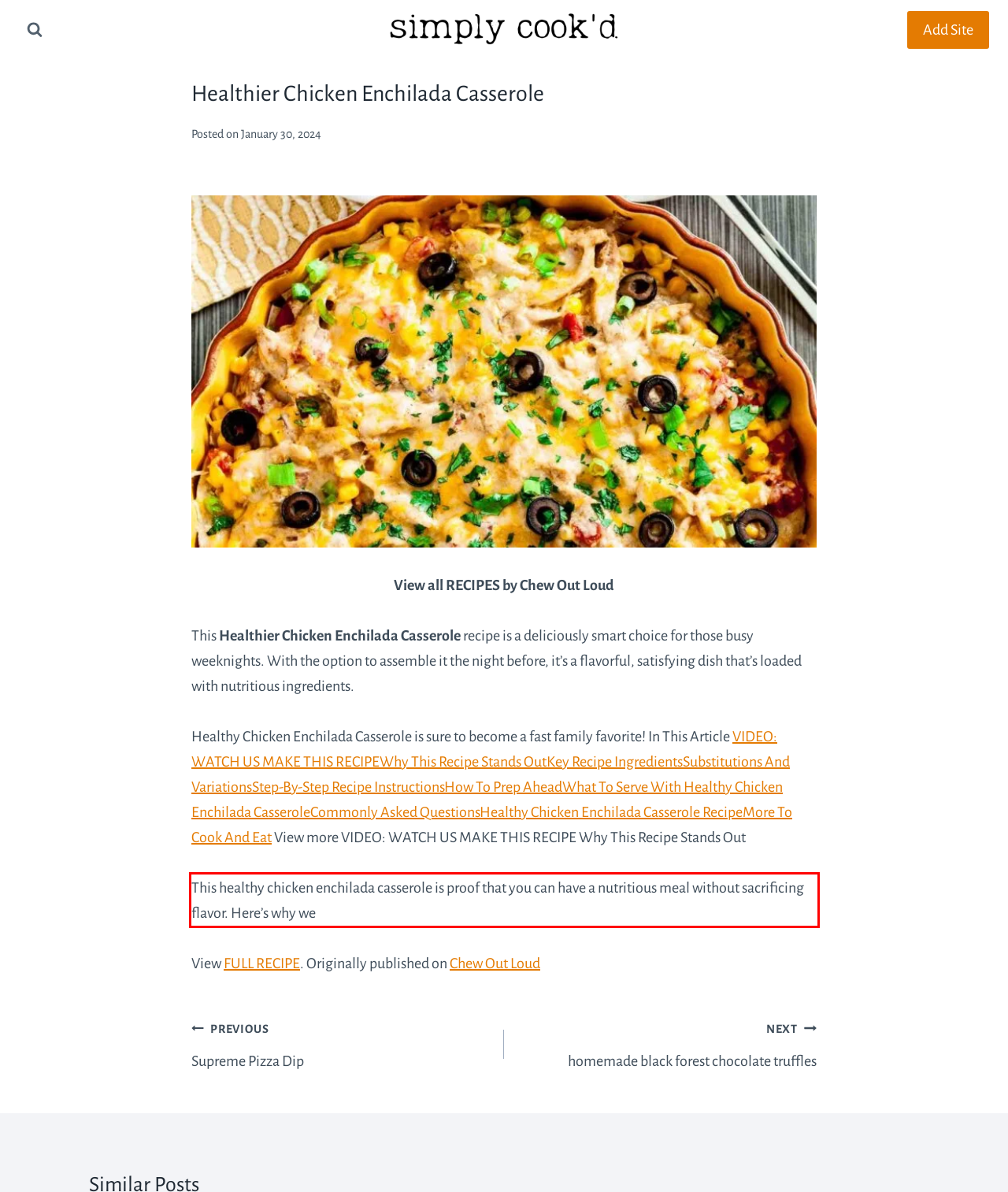Please look at the webpage screenshot and extract the text enclosed by the red bounding box.

This healthy chicken enchilada casserole is proof that you can have a nutritious meal without sacrificing flavor. Here’s why we